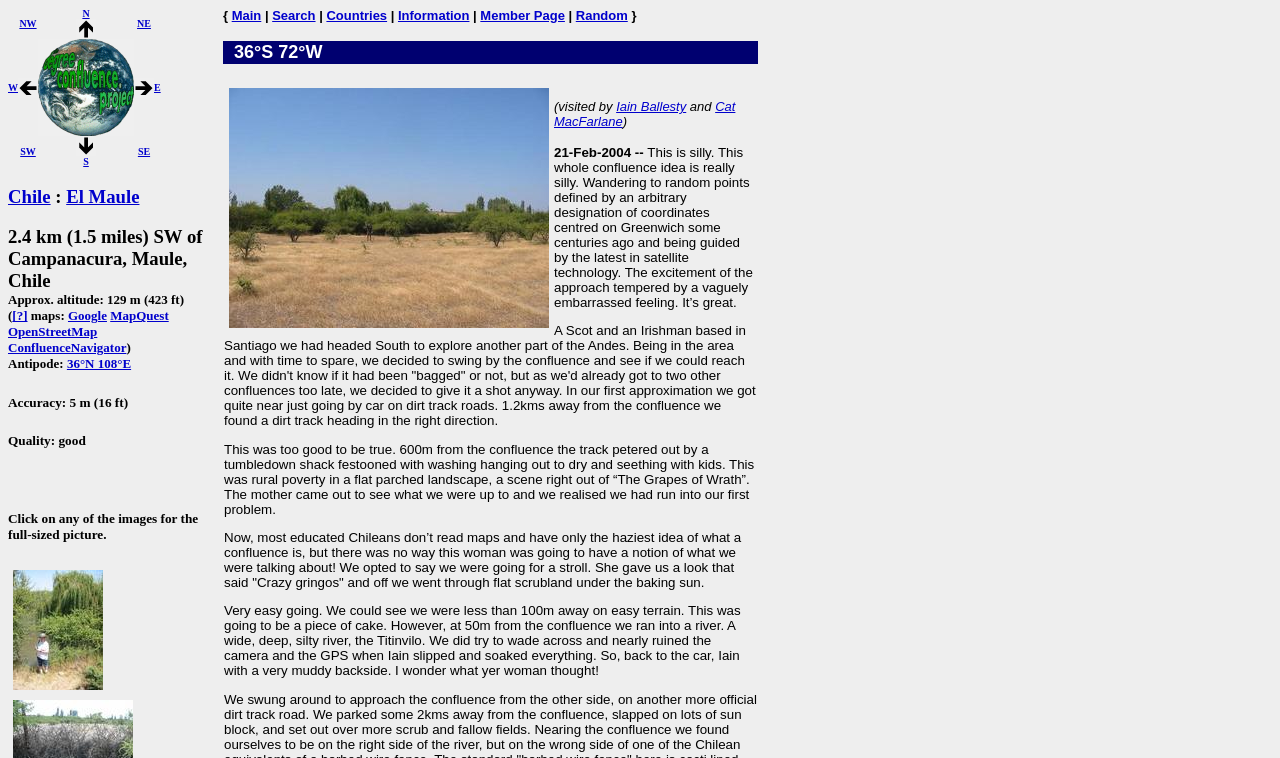Please find the bounding box coordinates (top-left x, top-left y, bottom-right x, bottom-right y) in the screenshot for the UI element described as follows: Iain Ballesty

[0.481, 0.131, 0.536, 0.15]